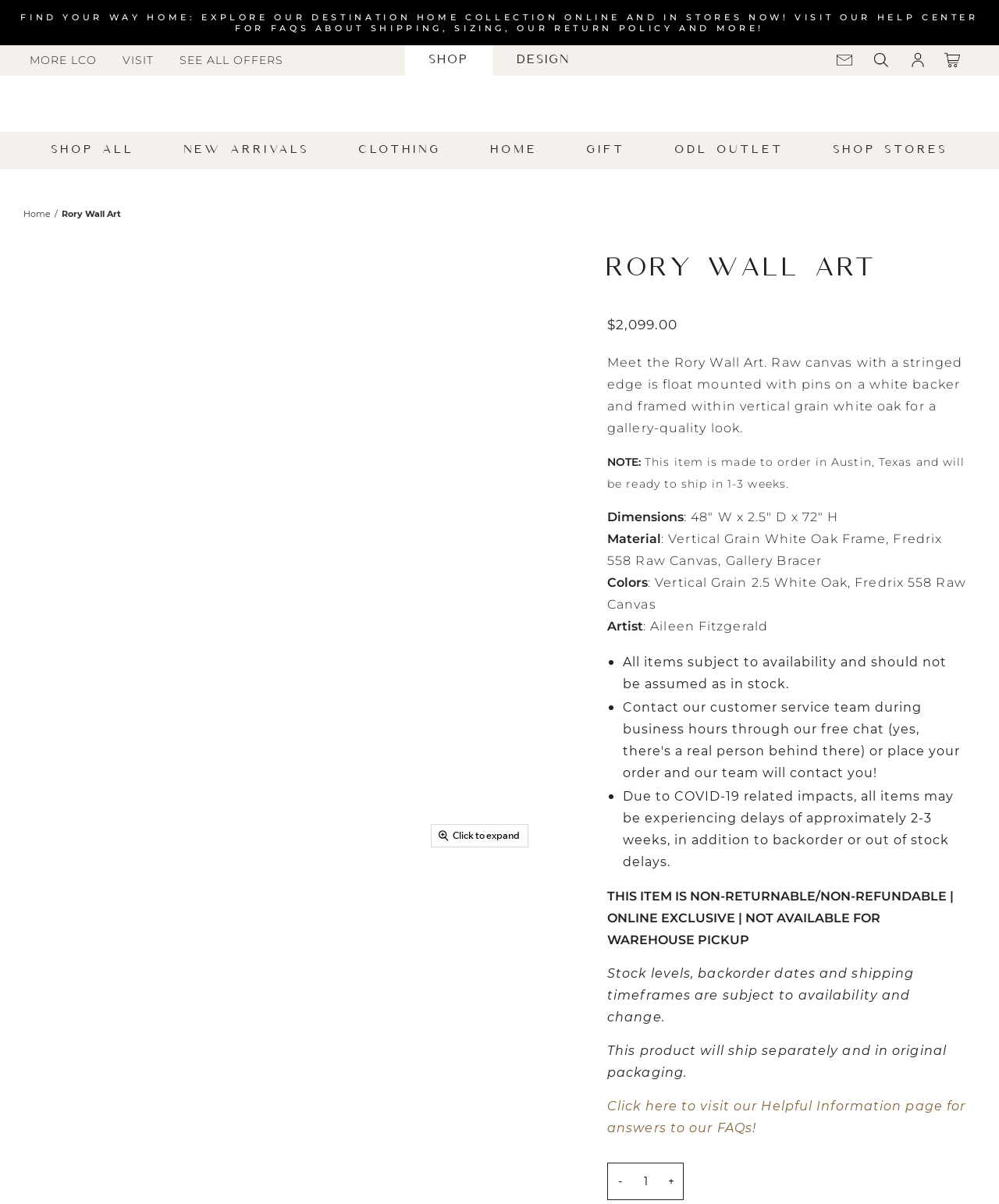Could you find the bounding box coordinates of the clickable area to complete this instruction: "Increase the quantity"?

[0.66, 0.976, 0.684, 0.987]